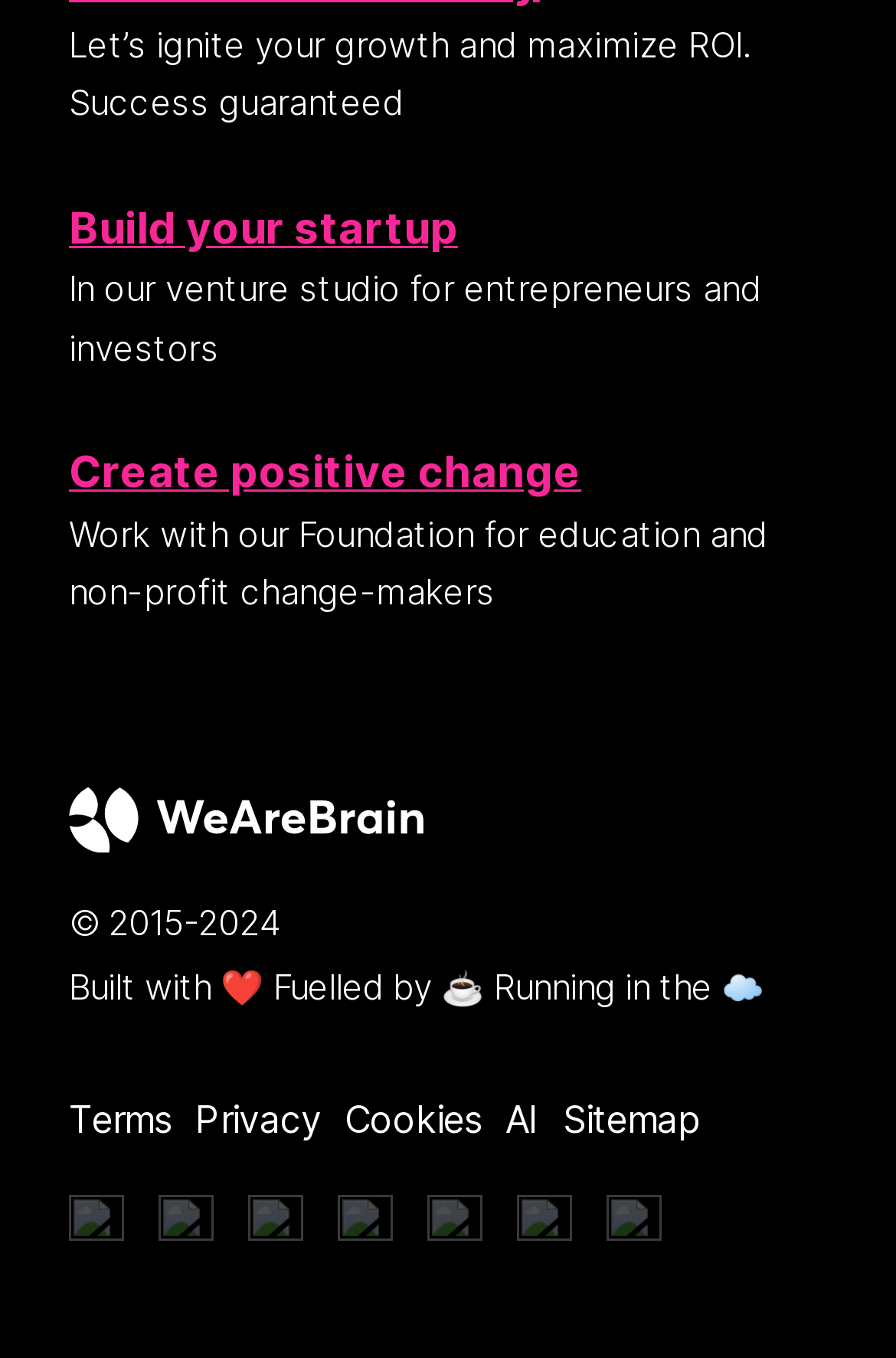Reply to the question with a brief word or phrase: What is the purpose of the Foundation?

Education and non-profit change-makers